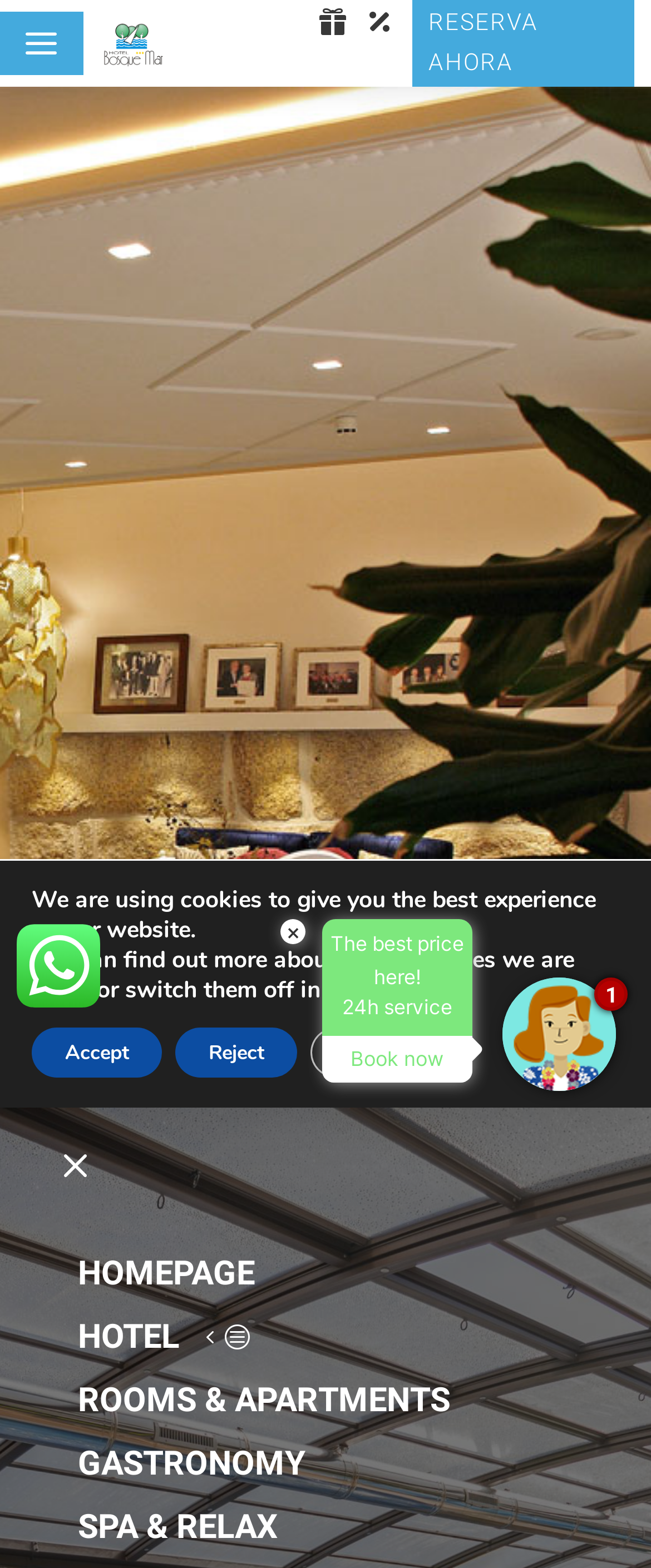What is the purpose of the 'RESERVA AHORA' button?
Please interpret the details in the image and answer the question thoroughly.

The 'RESERVA AHORA' button is a call-to-action element that allows users to make a reservation, which is likely for a room or accommodation at the hotel. This button is prominently displayed at the top of the webpage, indicating its importance for the hotel's business.